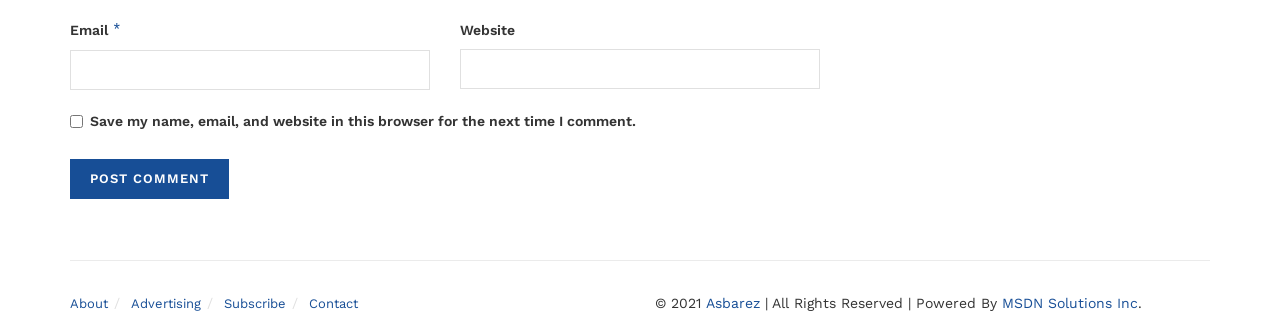Determine the bounding box coordinates for the area that needs to be clicked to fulfill this task: "Input website URL". The coordinates must be given as four float numbers between 0 and 1, i.e., [left, top, right, bottom].

[0.359, 0.15, 0.641, 0.273]